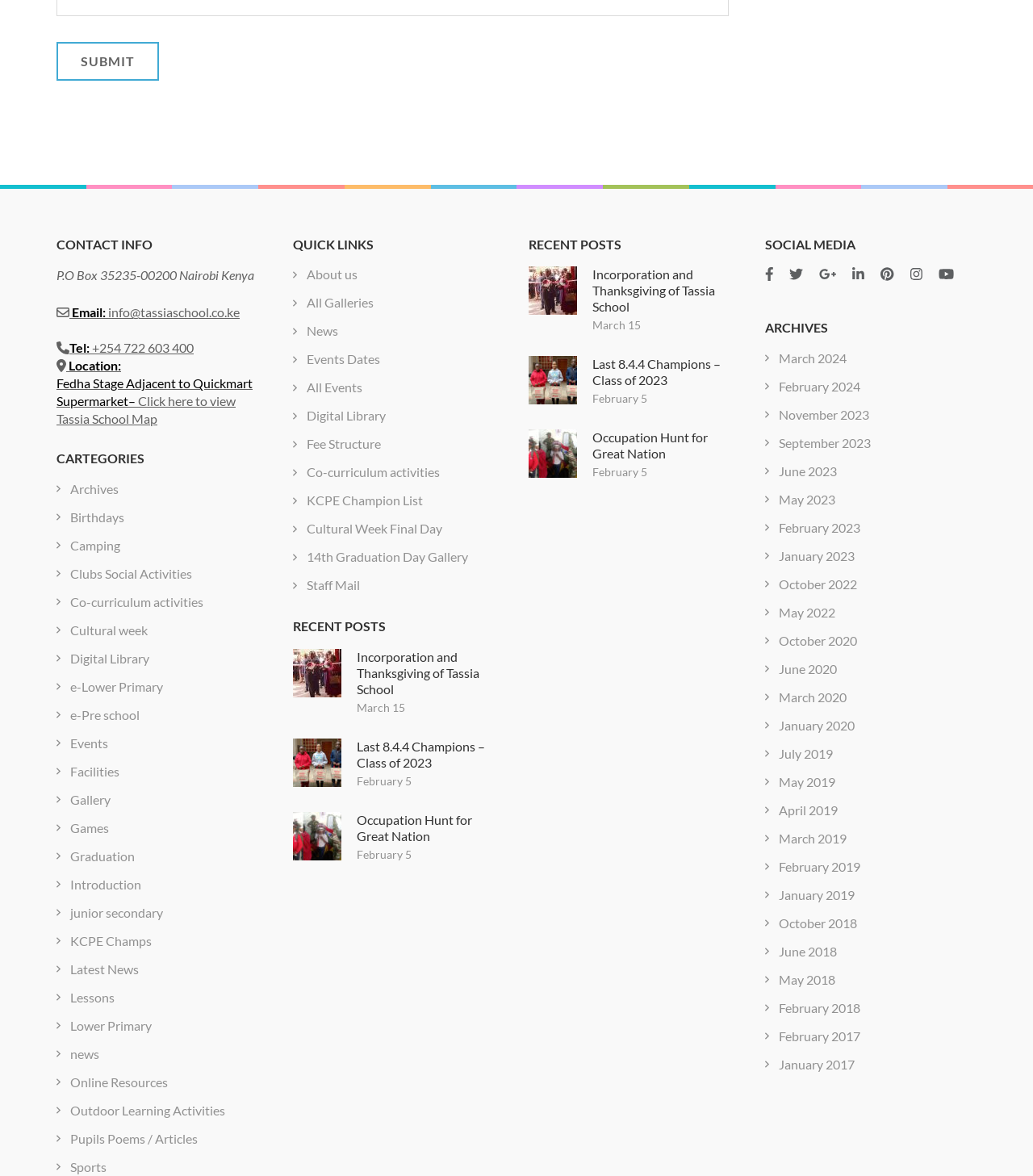Determine the bounding box coordinates of the section to be clicked to follow the instruction: "Click on the 'POC' tag". The coordinates should be given as four float numbers between 0 and 1, formatted as [left, top, right, bottom].

None